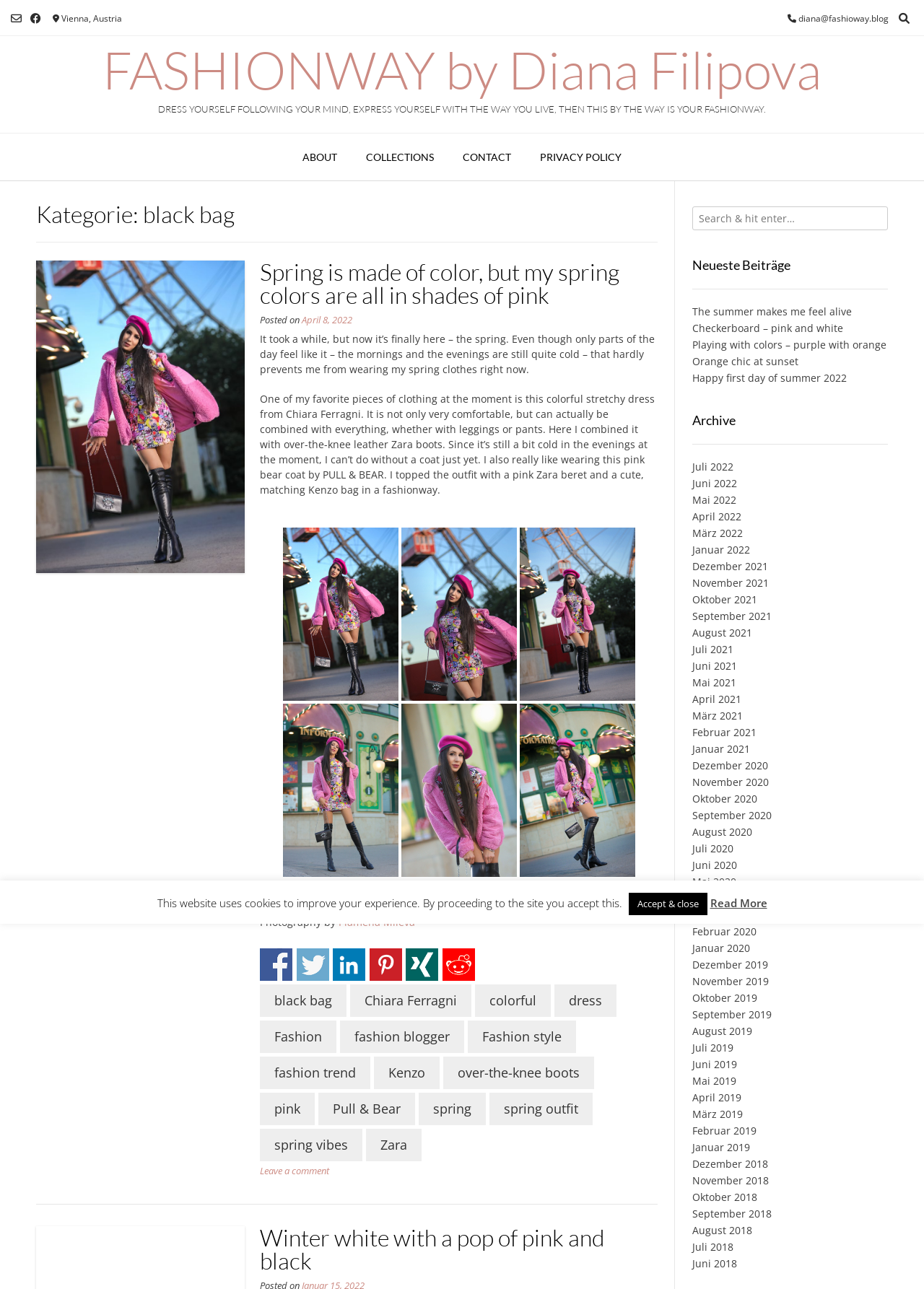What is the category of the article?
Answer the question based on the image using a single word or a brief phrase.

Black bag